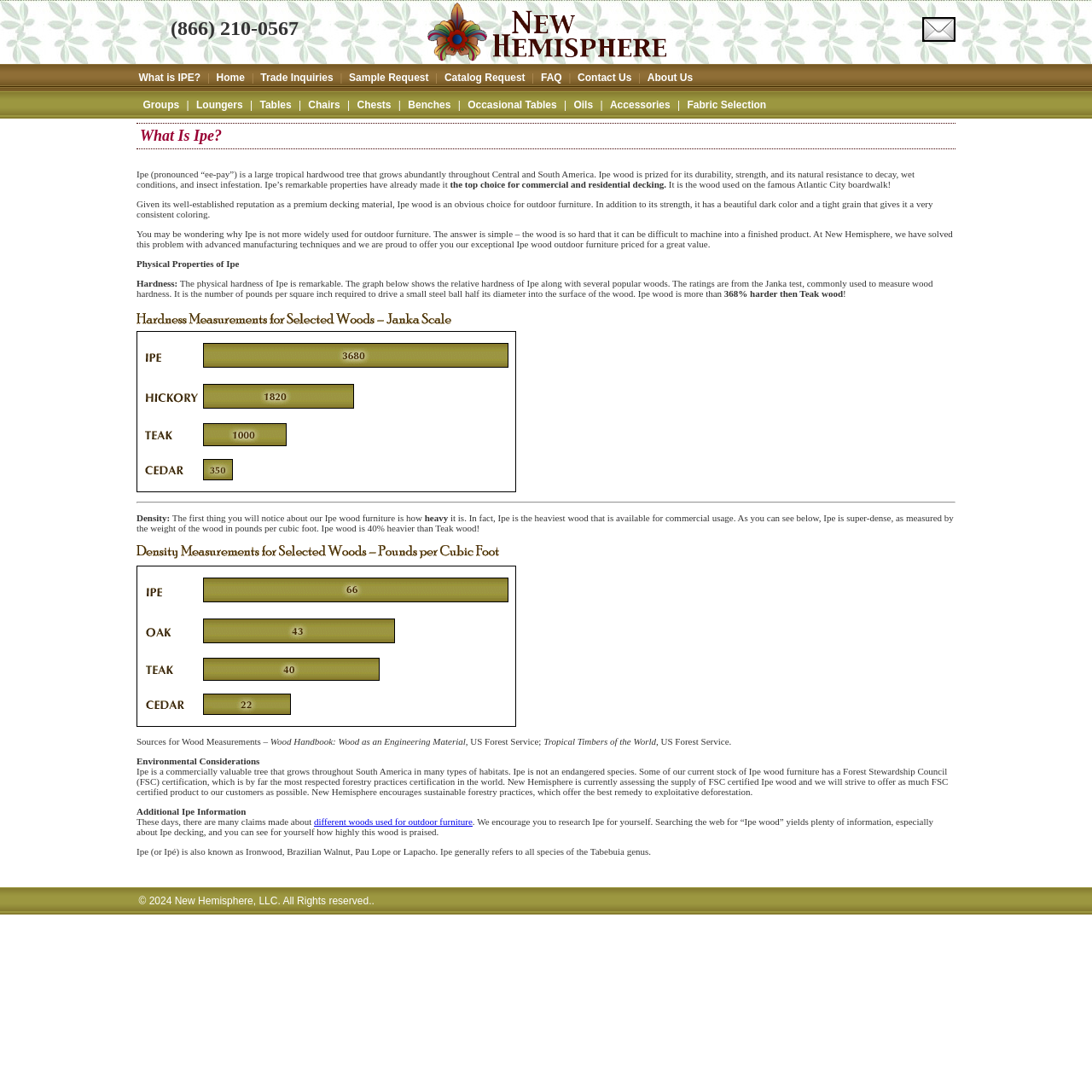Bounding box coordinates should be provided in the format (top-left x, top-left y, bottom-right x, bottom-right y) with all values between 0 and 1. Identify the bounding box for this UI element: About Us

[0.593, 0.066, 0.634, 0.077]